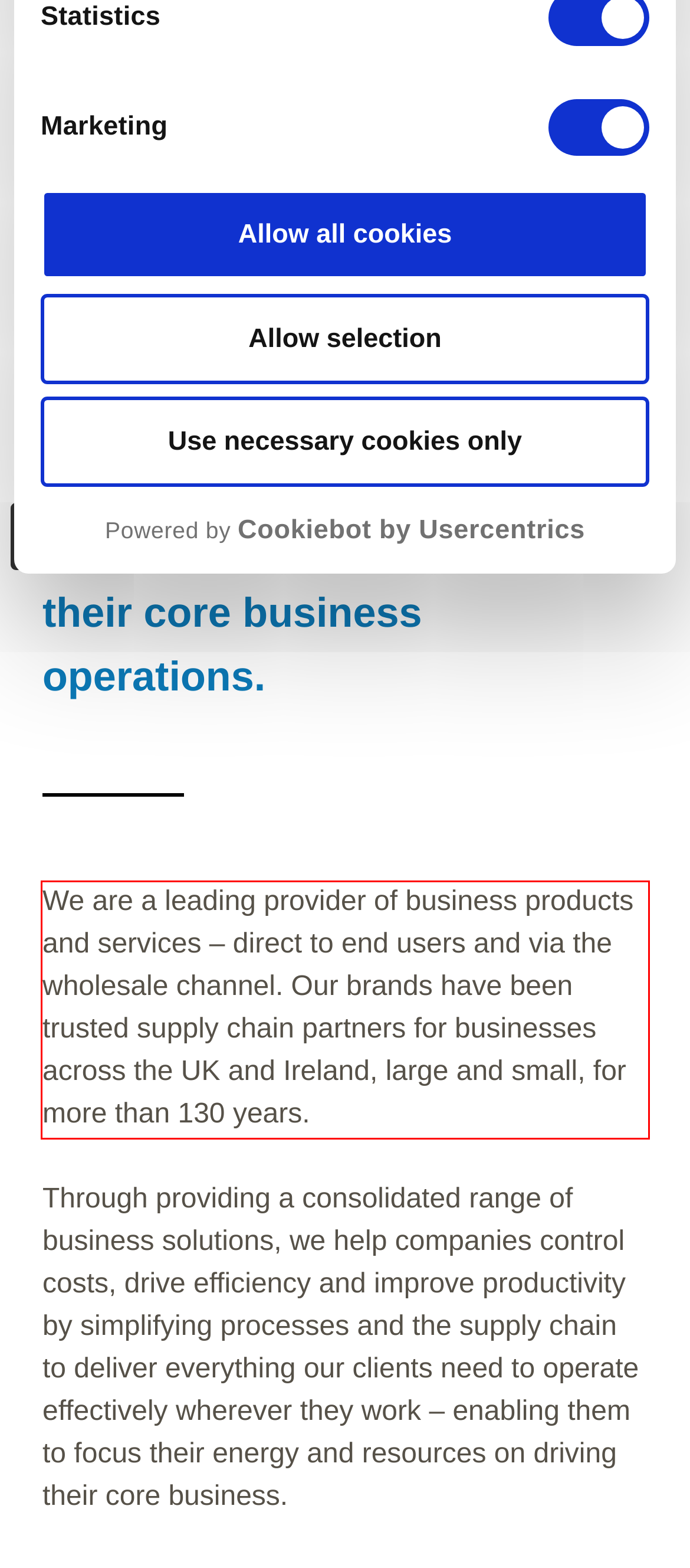Identify the red bounding box in the webpage screenshot and perform OCR to generate the text content enclosed.

We are a leading provider of business products and services – direct to end users and via the wholesale channel. Our brands have been trusted supply chain partners for businesses across the UK and Ireland, large and small, for more than 130 years.